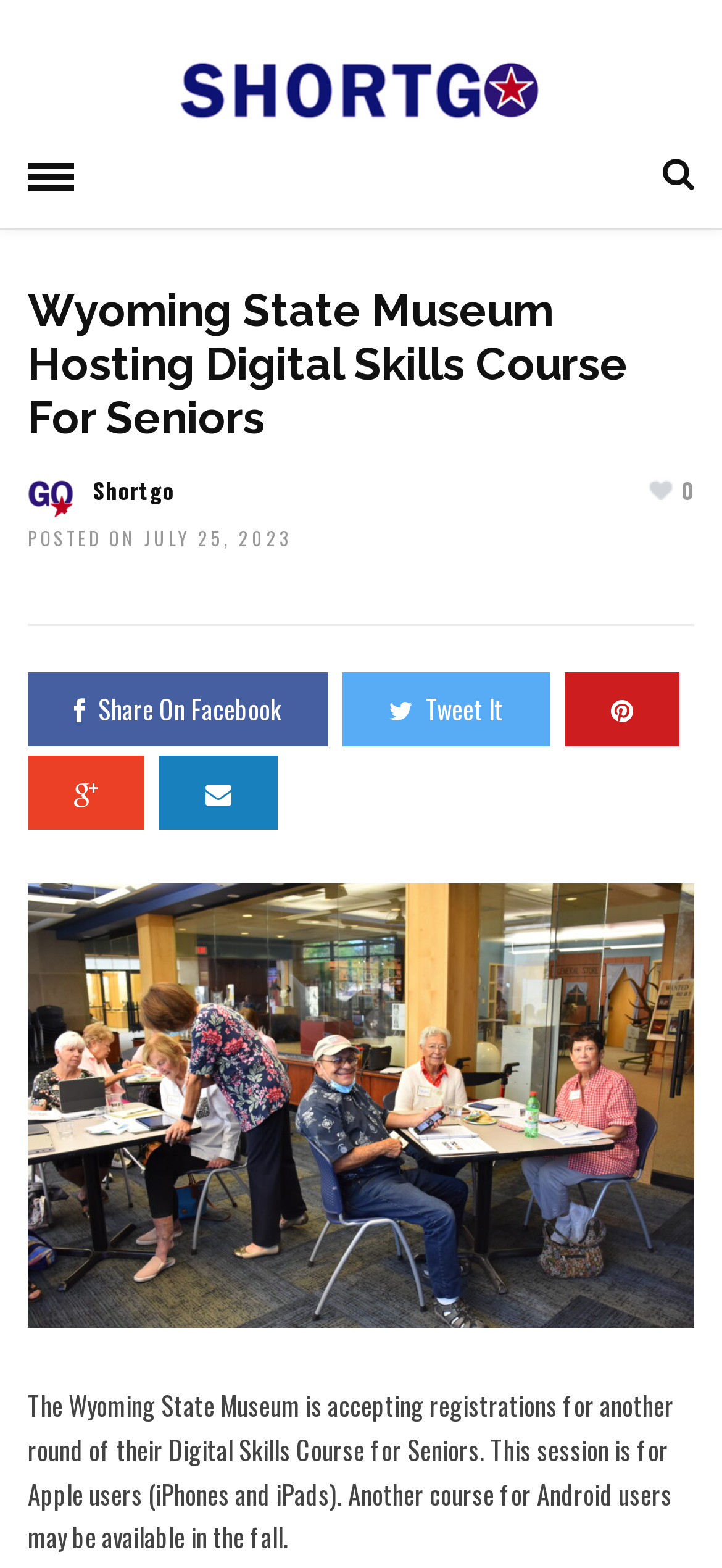For the element described, predict the bounding box coordinates as (top-left x, top-left y, bottom-right x, bottom-right y). All values should be between 0 and 1. Element description: 0

[0.897, 0.302, 0.962, 0.326]